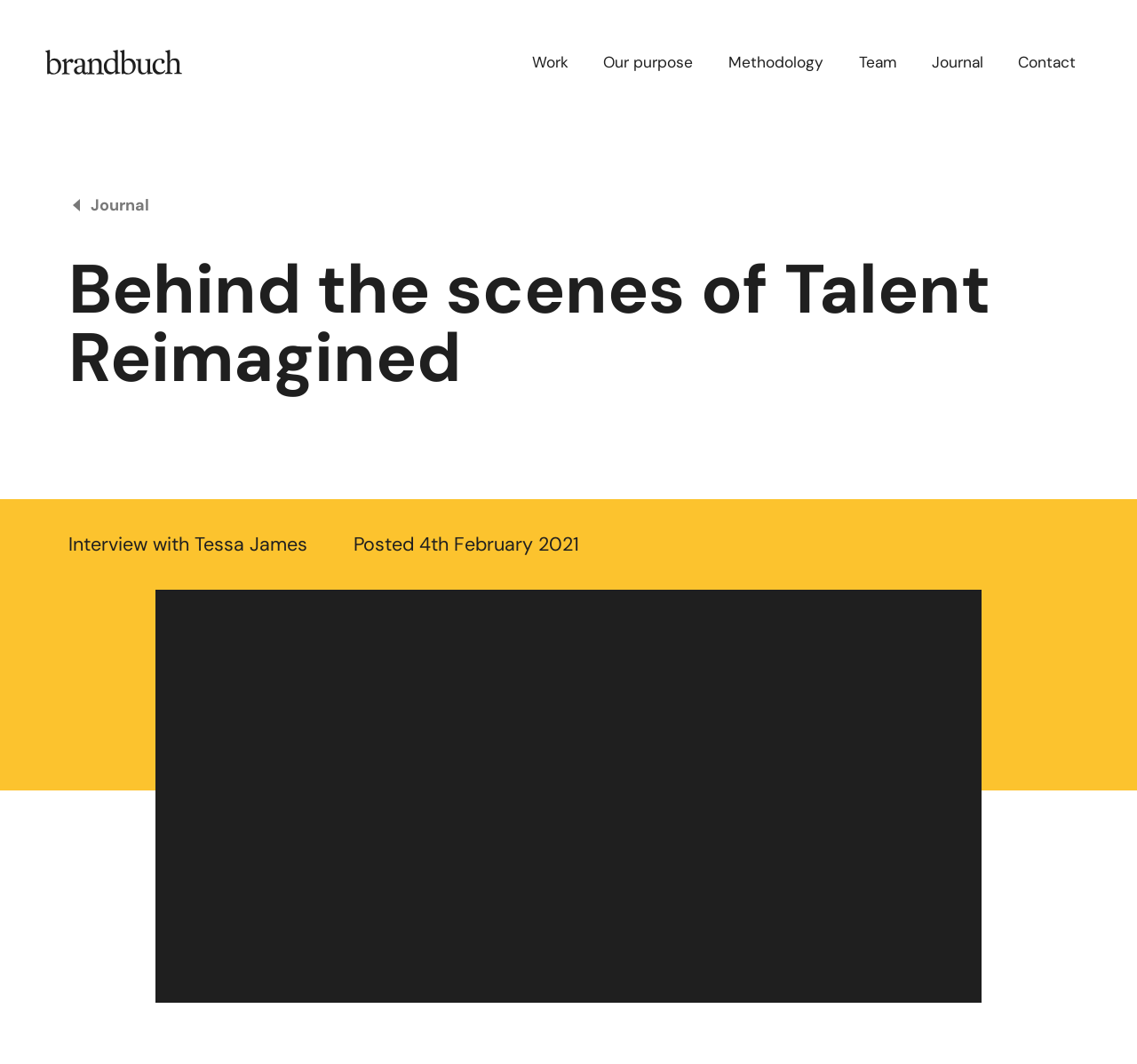Provide a thorough summary of the webpage.

The webpage appears to be an interview article featuring Tessa James, the founder of Talent Reimagined. At the top-left corner, there is a link to skip to the content, followed by a link to the home page, accompanied by a small image. 

To the right of these links, there is a navigation menu consisting of six links: 'Work', 'Our purpose', 'Methodology', 'Team', 'Journal', and 'Contact'. These links are positioned horizontally, with 'Work' on the left and 'Contact' on the right.

Below the navigation menu, there is a prominent heading that reads 'Behind the scenes of Talent Reimagined'. Underneath this heading, there is a subheading that says 'Interview with Tessa James', followed by the text 'Posted' and a timestamp indicating the date of the interview, which is 4th February 2021.

The main content of the interview is likely located below this section, although the exact details are not provided. On the right side of the page, there is a large figure or image that occupies most of the vertical space, stretching from the middle to the bottom of the page.